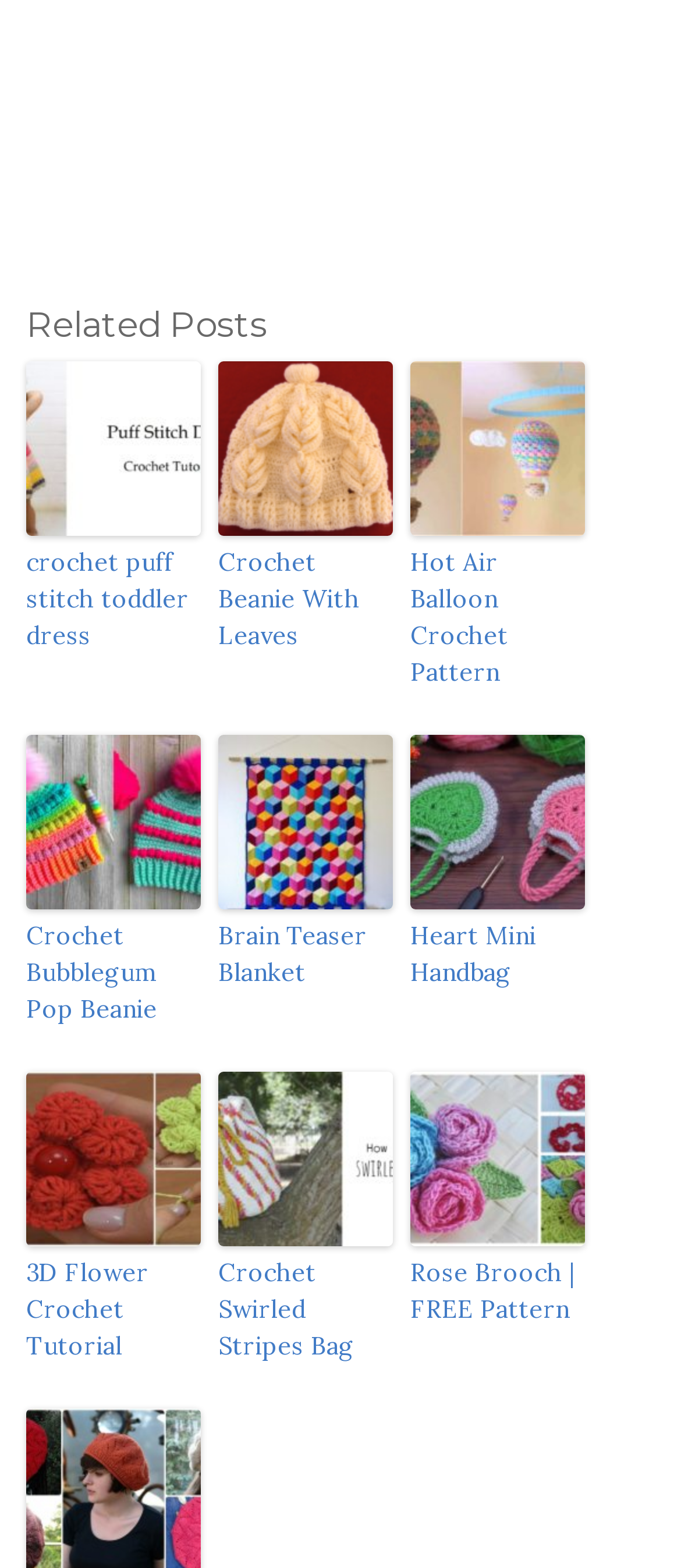Reply to the question with a single word or phrase:
Are there any free patterns available?

Yes